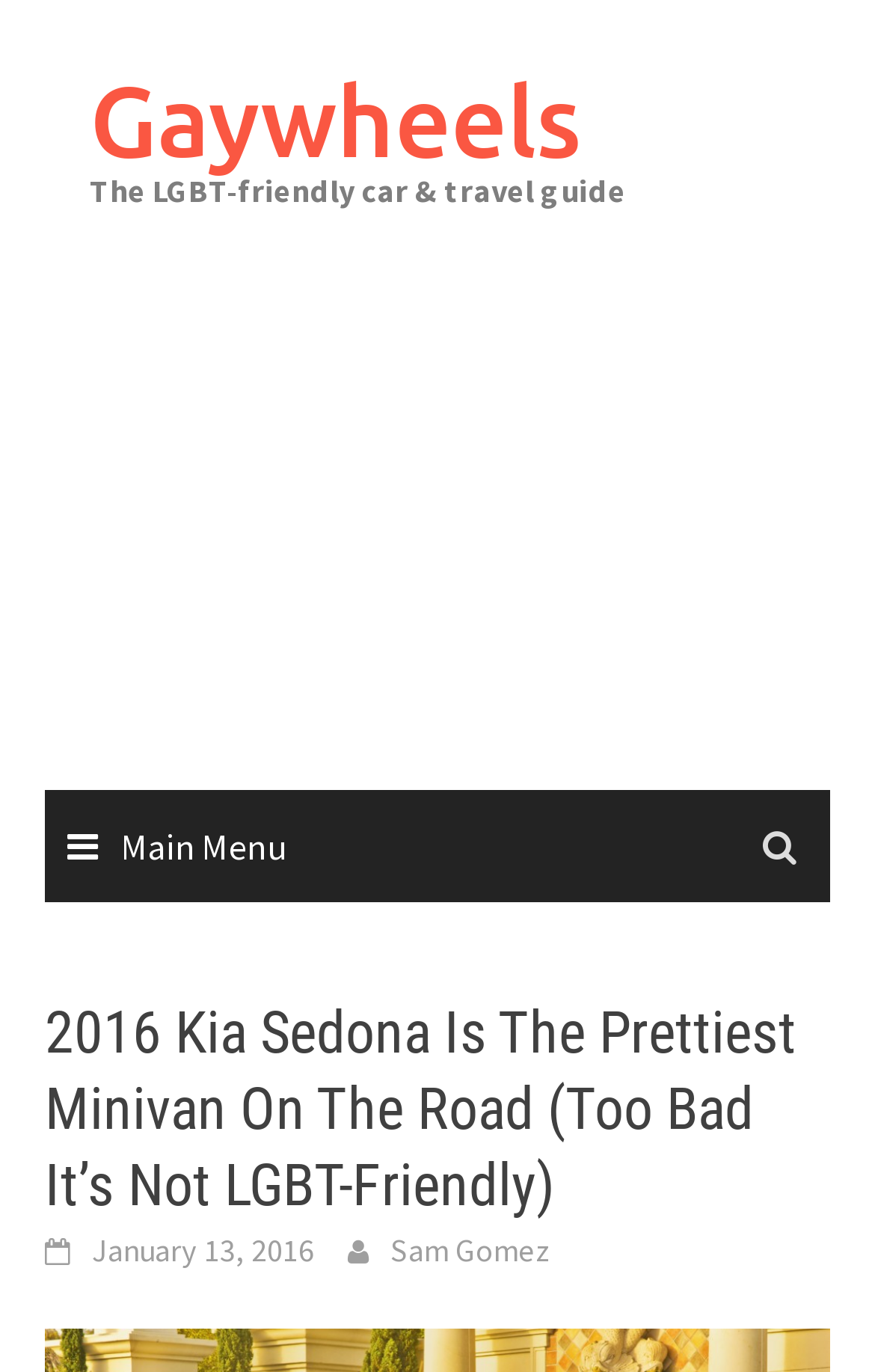Who is the author of the article?
Relying on the image, give a concise answer in one word or a brief phrase.

Sam Gomez